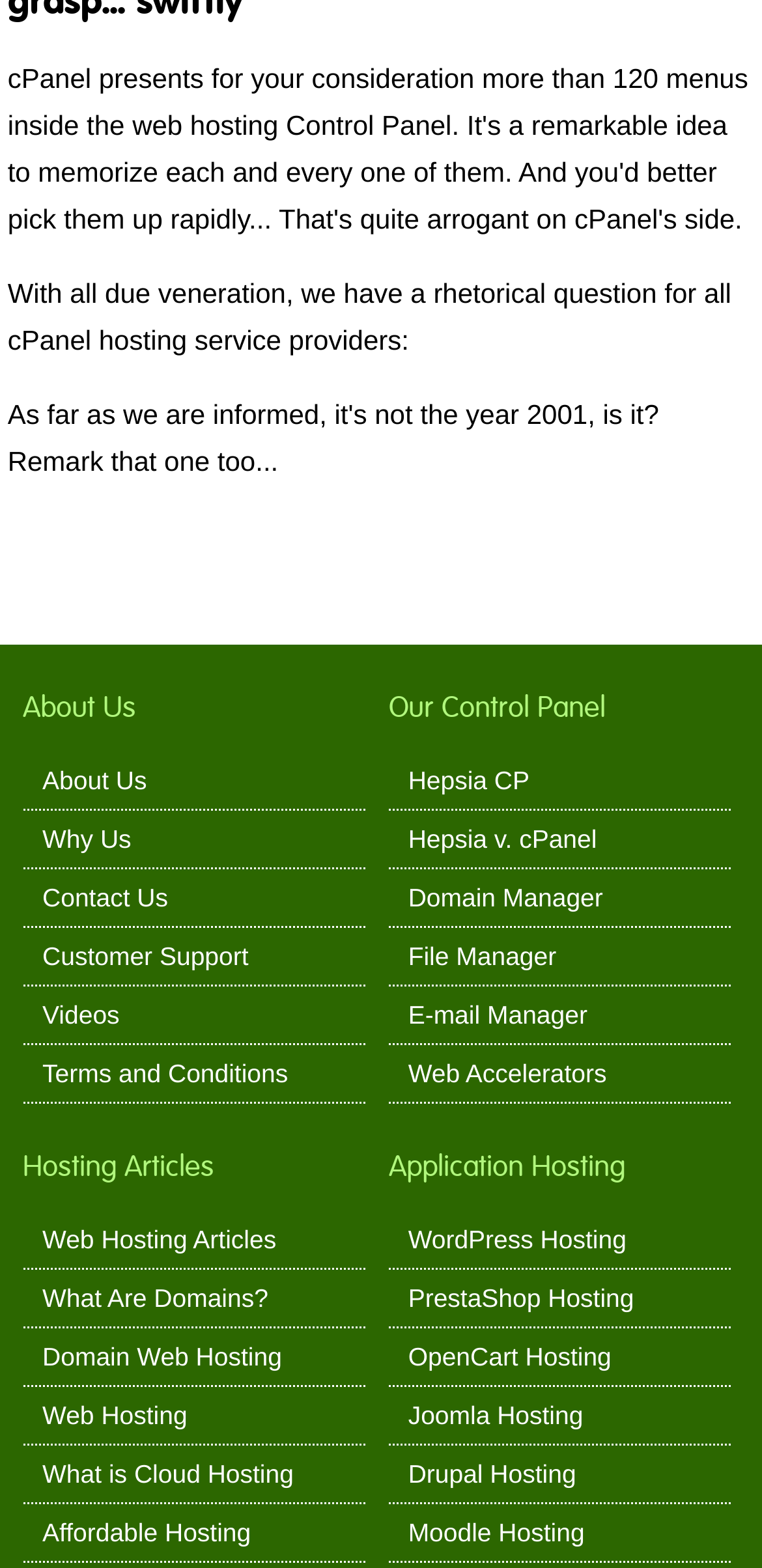Determine the bounding box coordinates of the section I need to click to execute the following instruction: "View Web Hosting Articles". Provide the coordinates as four float numbers between 0 and 1, i.e., [left, top, right, bottom].

[0.056, 0.778, 0.363, 0.804]